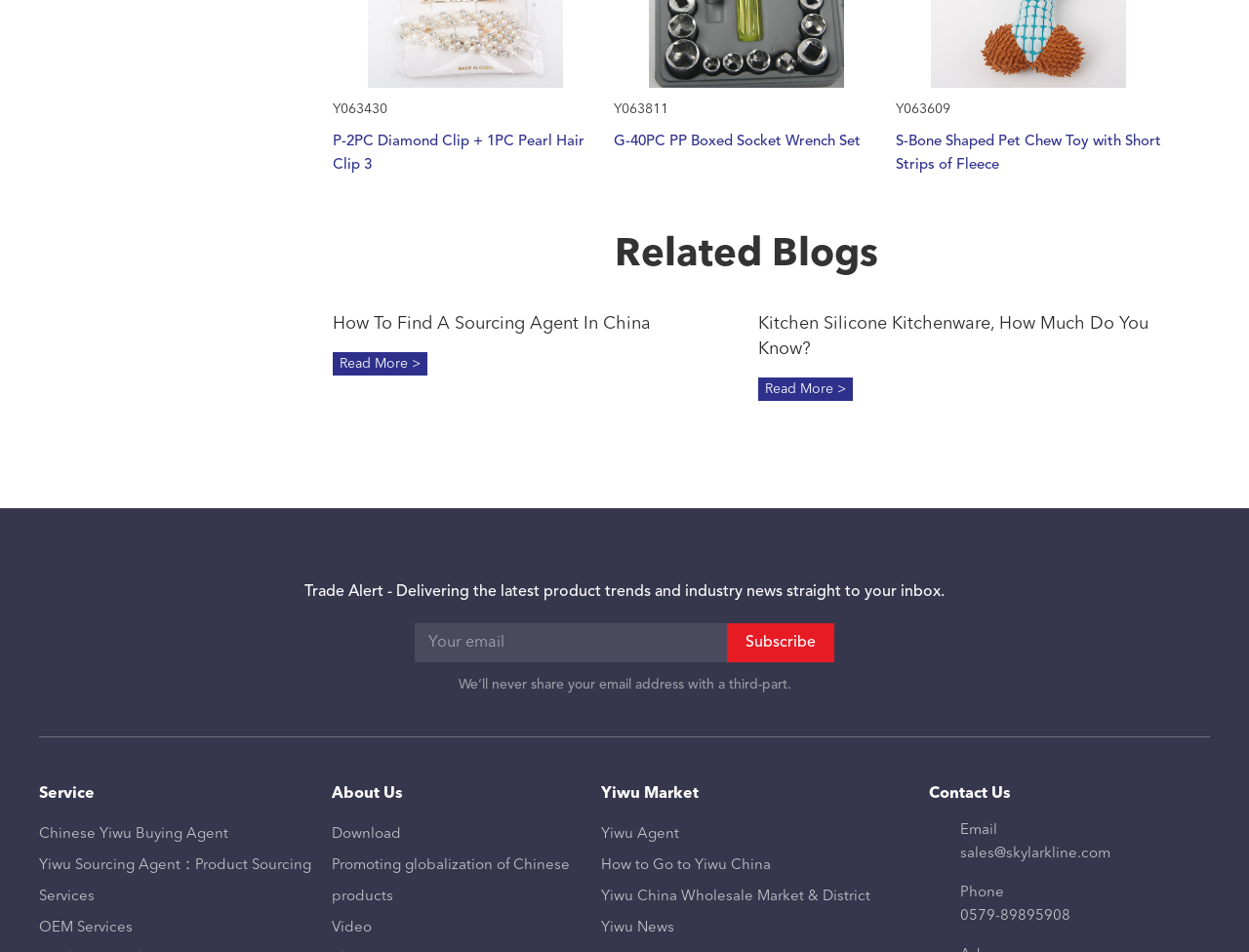Specify the bounding box coordinates of the region I need to click to perform the following instruction: "Contact Us". The coordinates must be four float numbers in the range of 0 to 1, i.e., [left, top, right, bottom].

[0.744, 0.821, 0.969, 0.846]